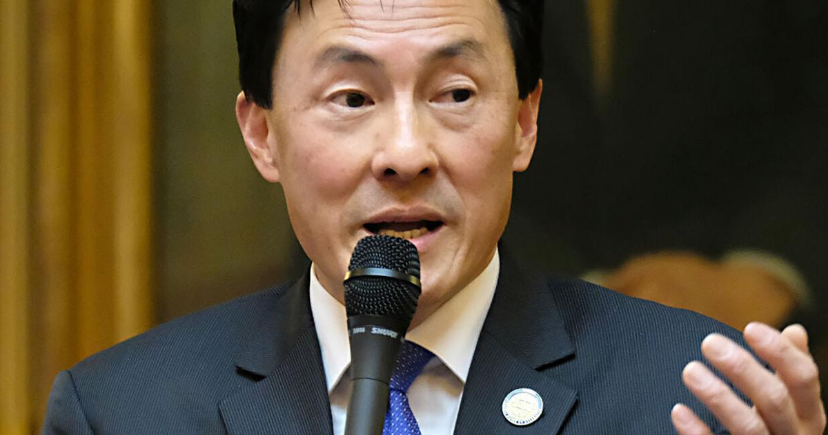Use a single word or phrase to answer this question: 
Who appointed Del. Mark Keam to a federal position?

President Biden